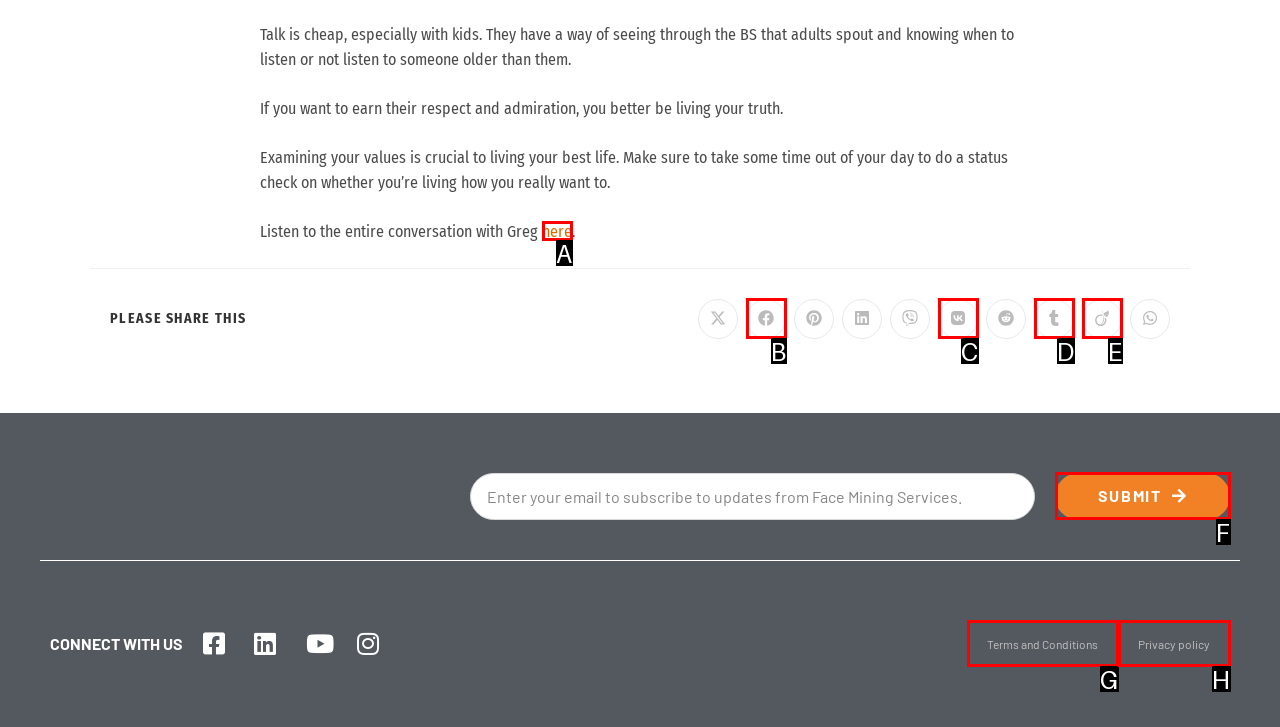Please determine which option aligns with the description: Submit. Respond with the option’s letter directly from the available choices.

F